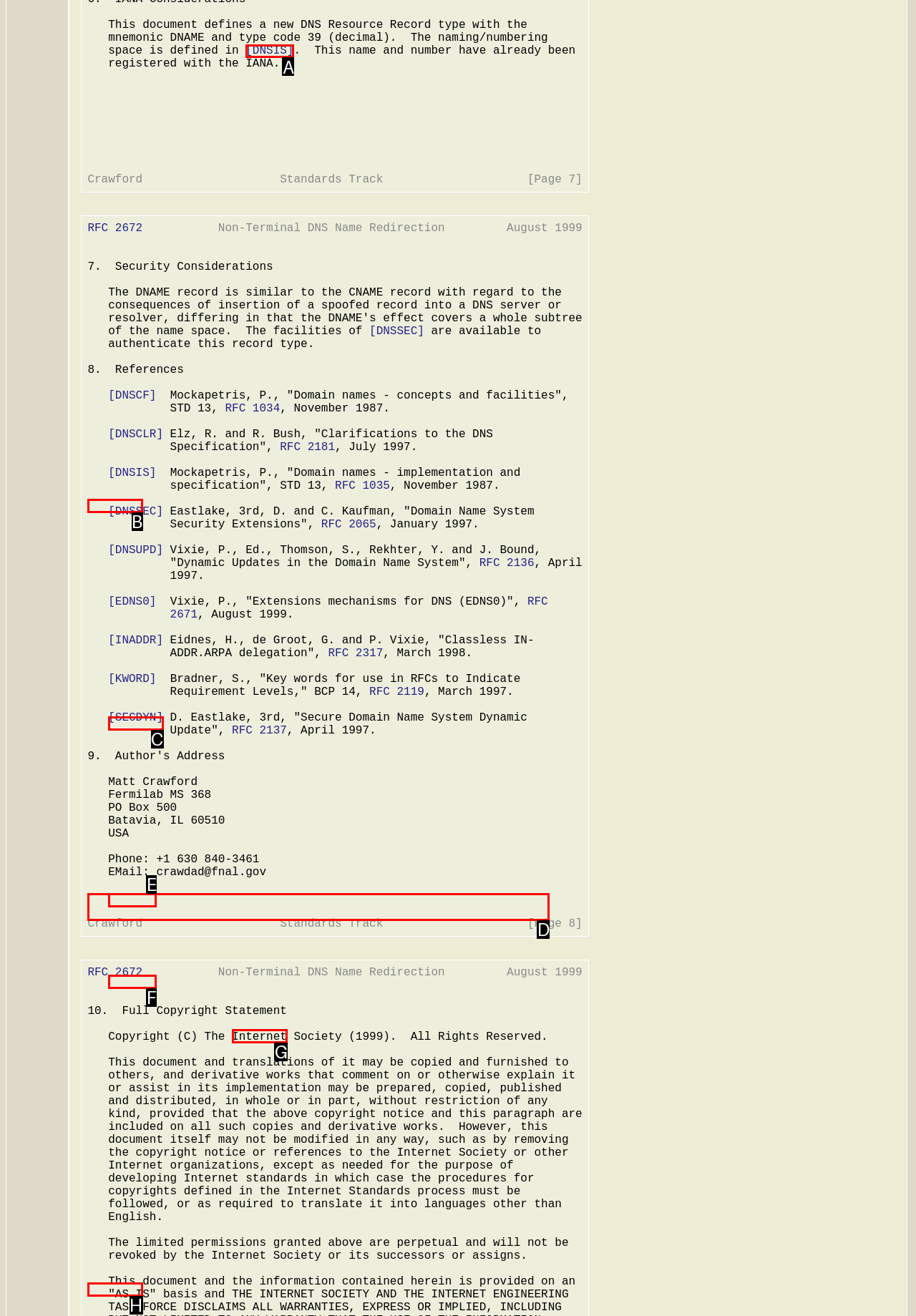Choose the HTML element you need to click to achieve the following task: Follow the link to DNSIS
Respond with the letter of the selected option from the given choices directly.

A